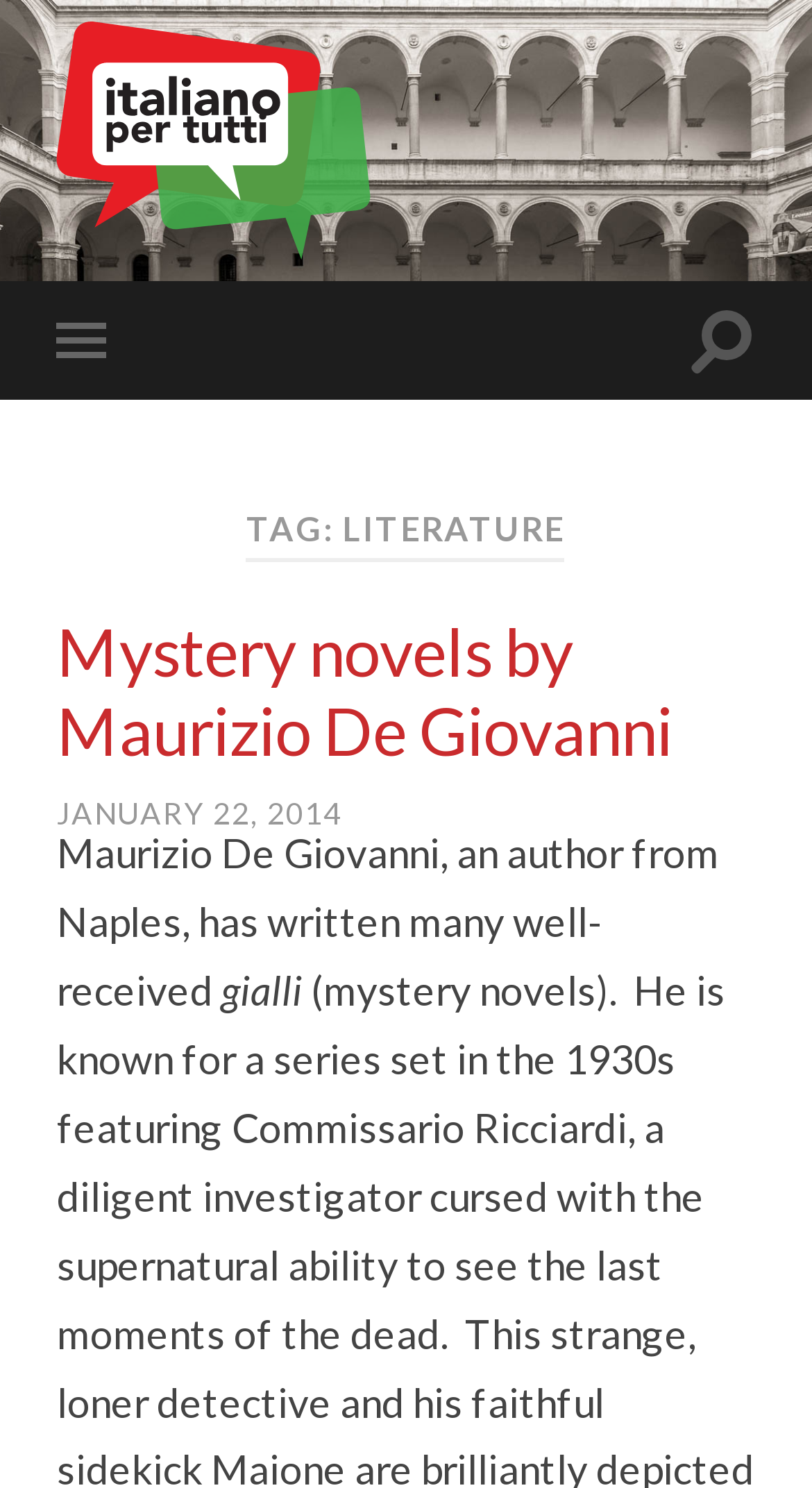What type of novels does Maurizio De Giovanni write? Using the information from the screenshot, answer with a single word or phrase.

Mystery novels